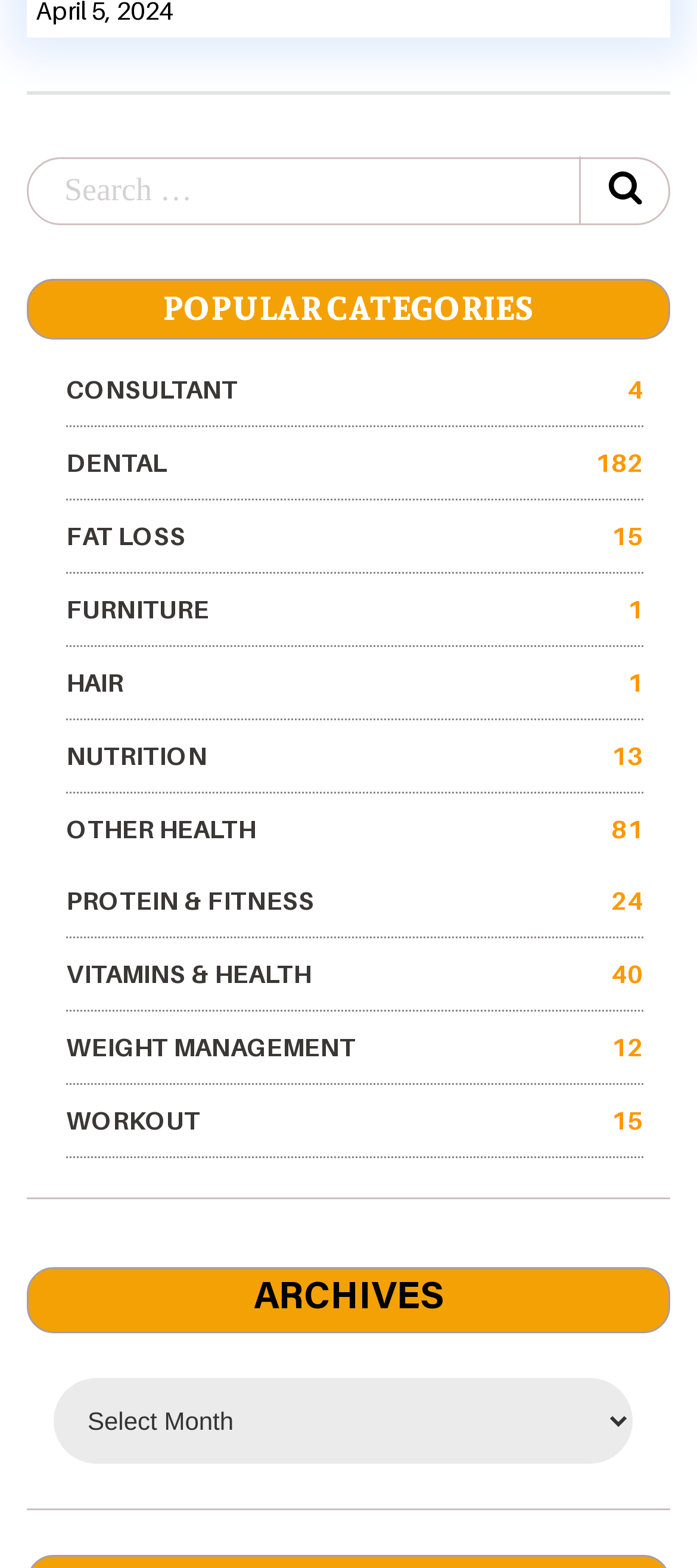Locate the bounding box coordinates of the clickable area needed to fulfill the instruction: "search for something".

[0.038, 0.1, 0.962, 0.144]